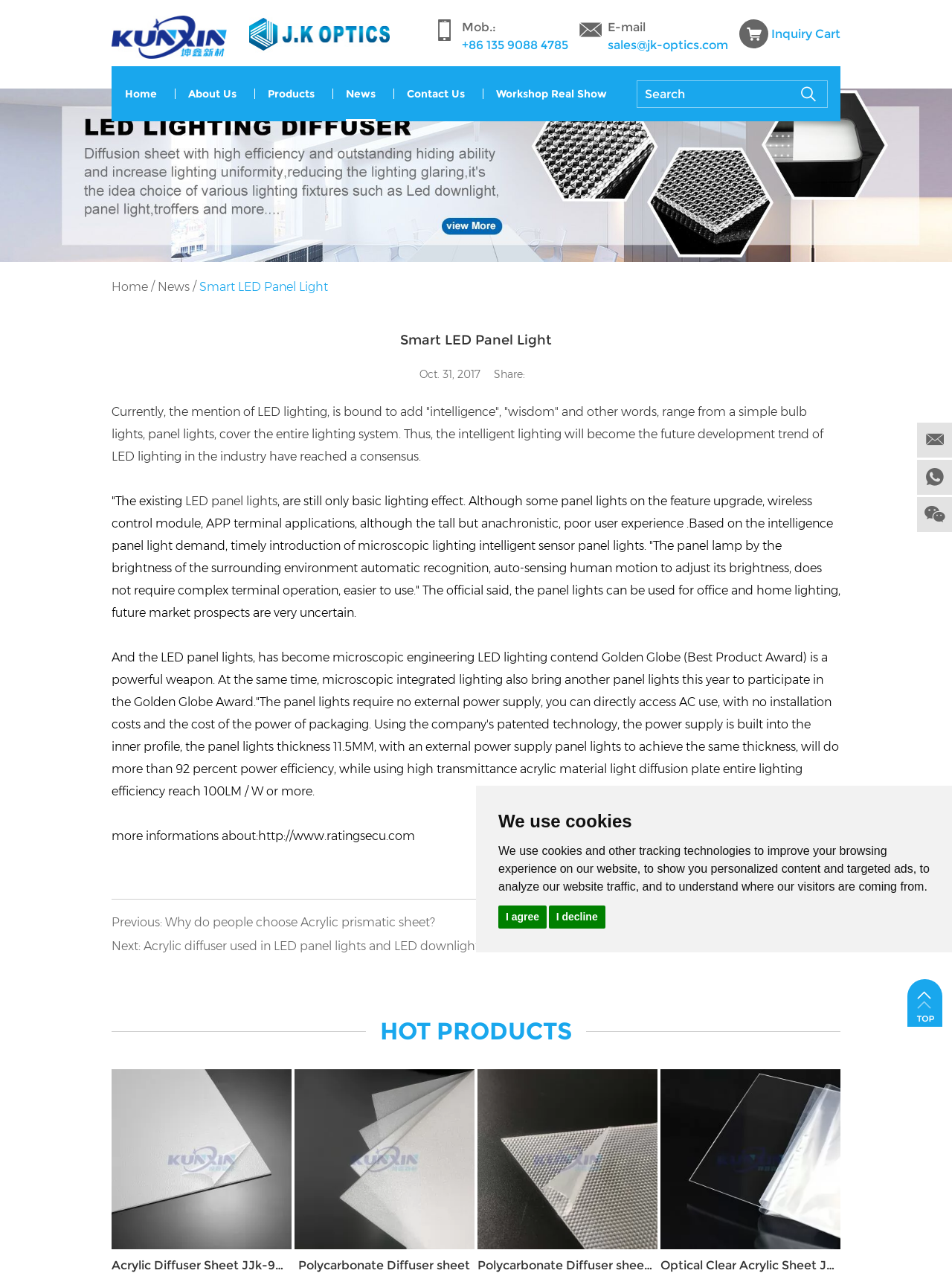What is the phone number on the webpage?
Look at the webpage screenshot and answer the question with a detailed explanation.

I found the phone number by searching for the 'Mob:' text, which is located near the top of the webpage. The phone number is displayed next to the 'Mob:' text.